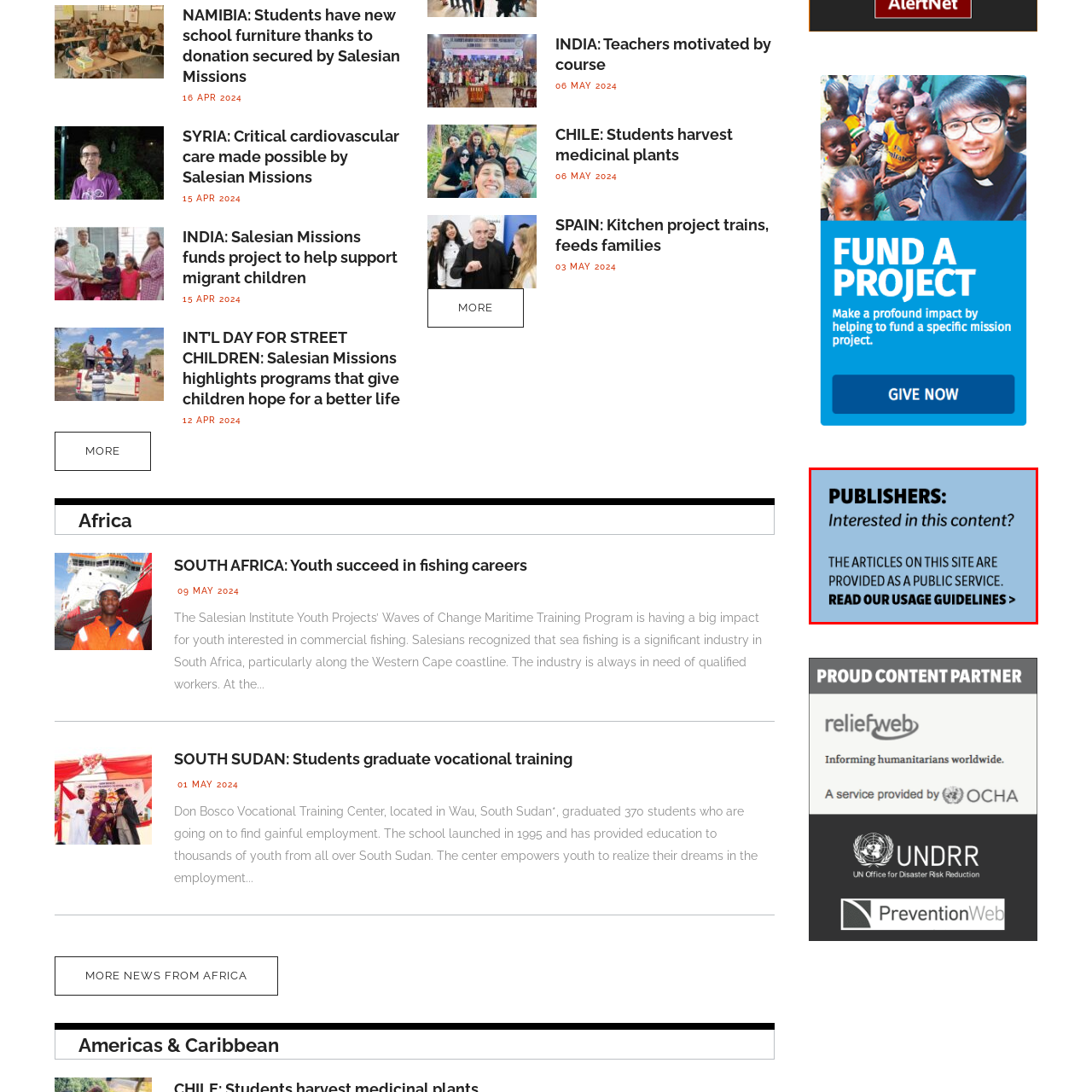What is the purpose of the message?
Observe the image enclosed by the red boundary and respond with a one-word or short-phrase answer.

to invite publishers